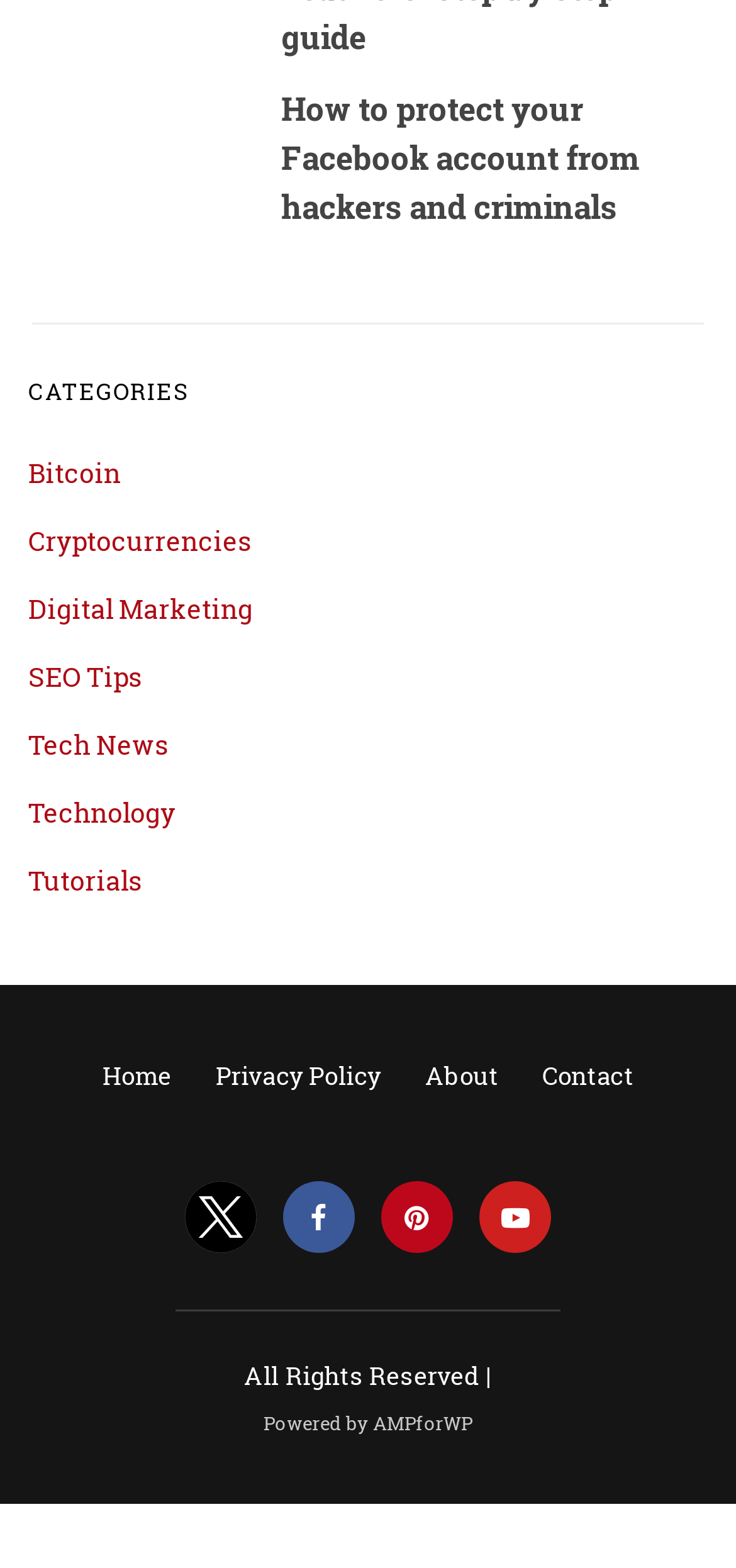Could you specify the bounding box coordinates for the clickable section to complete the following instruction: "Follow the Twitter profile"?

[0.25, 0.768, 0.348, 0.786]